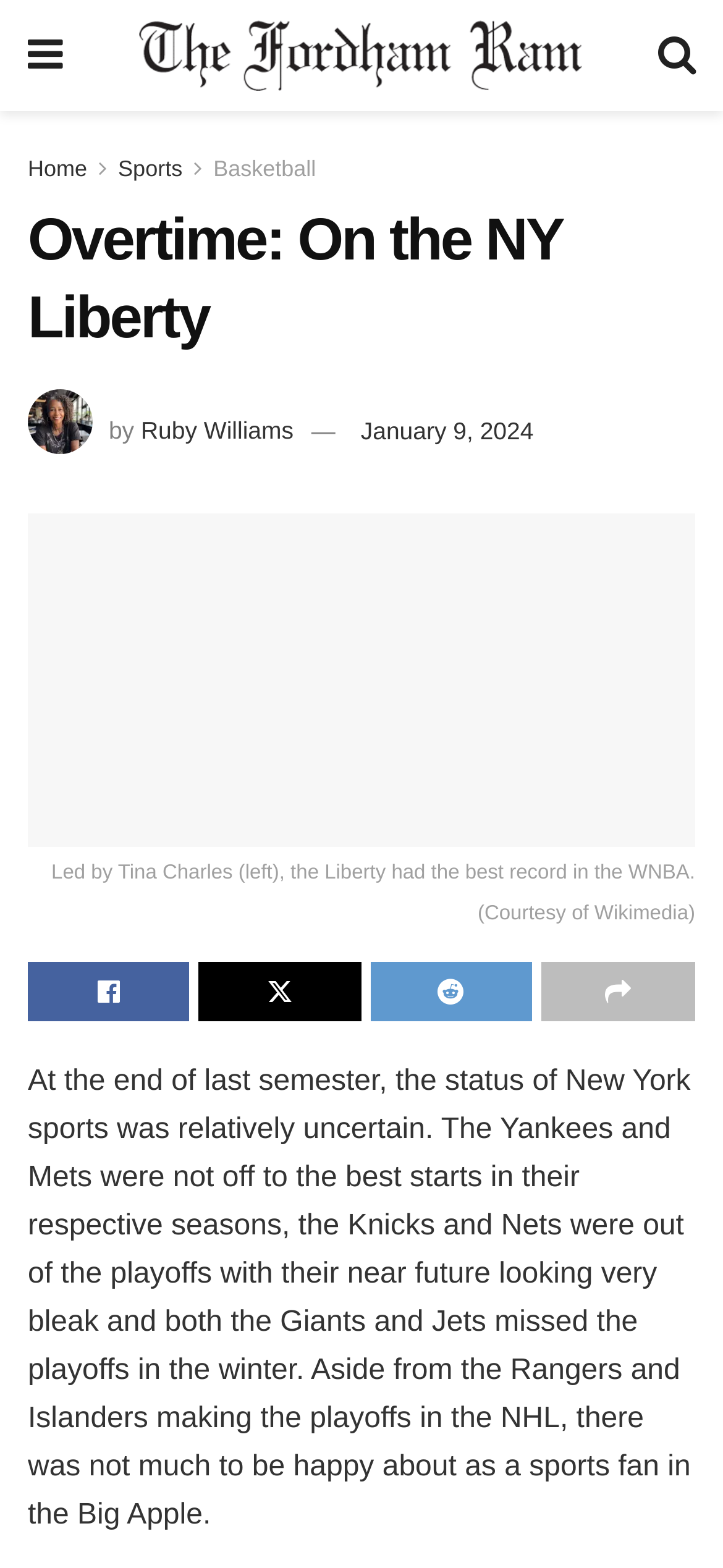Respond to the question below with a single word or phrase: What is the date mentioned in the article?

January 9, 2024